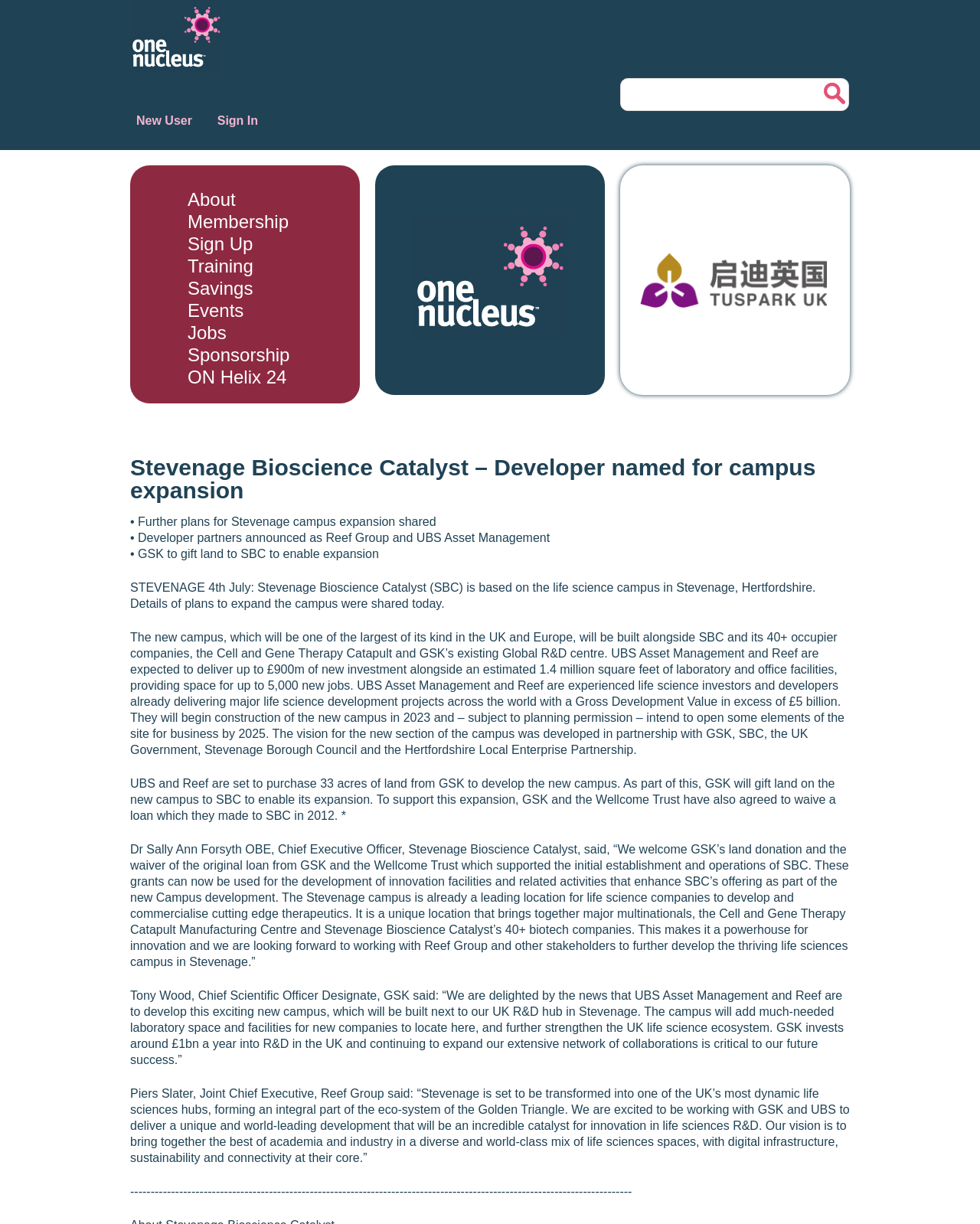Identify the bounding box coordinates of the area that should be clicked in order to complete the given instruction: "Click the 'Apply' button". The bounding box coordinates should be four float numbers between 0 and 1, i.e., [left, top, right, bottom].

[0.836, 0.064, 0.867, 0.089]